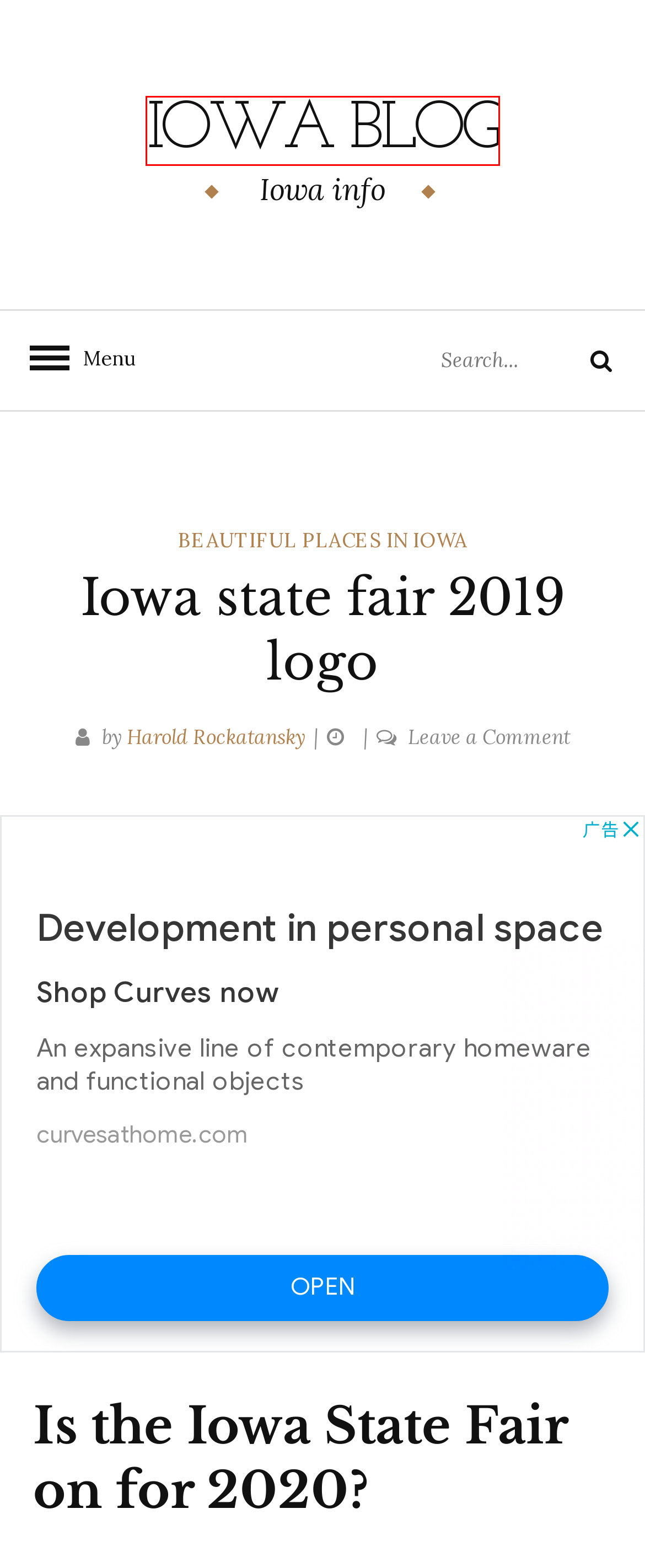Given a screenshot of a webpage with a red bounding box highlighting a UI element, determine which webpage description best matches the new webpage that appears after clicking the highlighted element. Here are the candidates:
A. Iowa Blog - Iowa info
B. Live cam bald eagle nest decorah iowa
C. Author
D. Useful
E. Privacy Policy
F. FAQ
G. Beautiful places in Iowa
H. Blog Tool, Publishing Platform, and CMS – WordPress.org

A